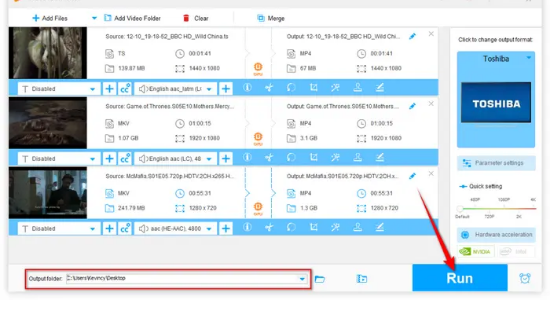Respond to the question with just a single word or phrase: 
What is the color of the 'Run' button?

Vibrant blue